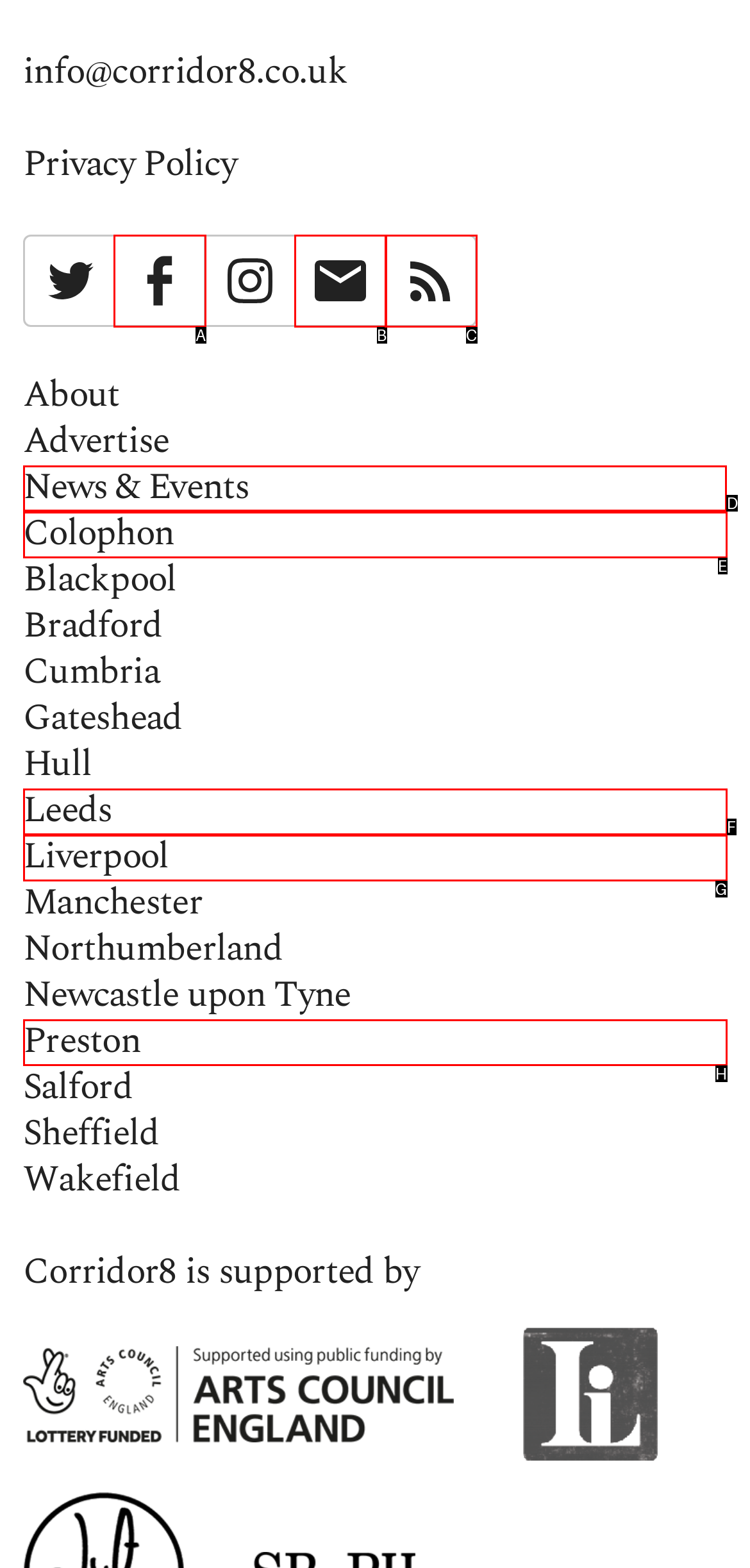Tell me the letter of the UI element I should click to accomplish the task: View news and events based on the choices provided in the screenshot.

D